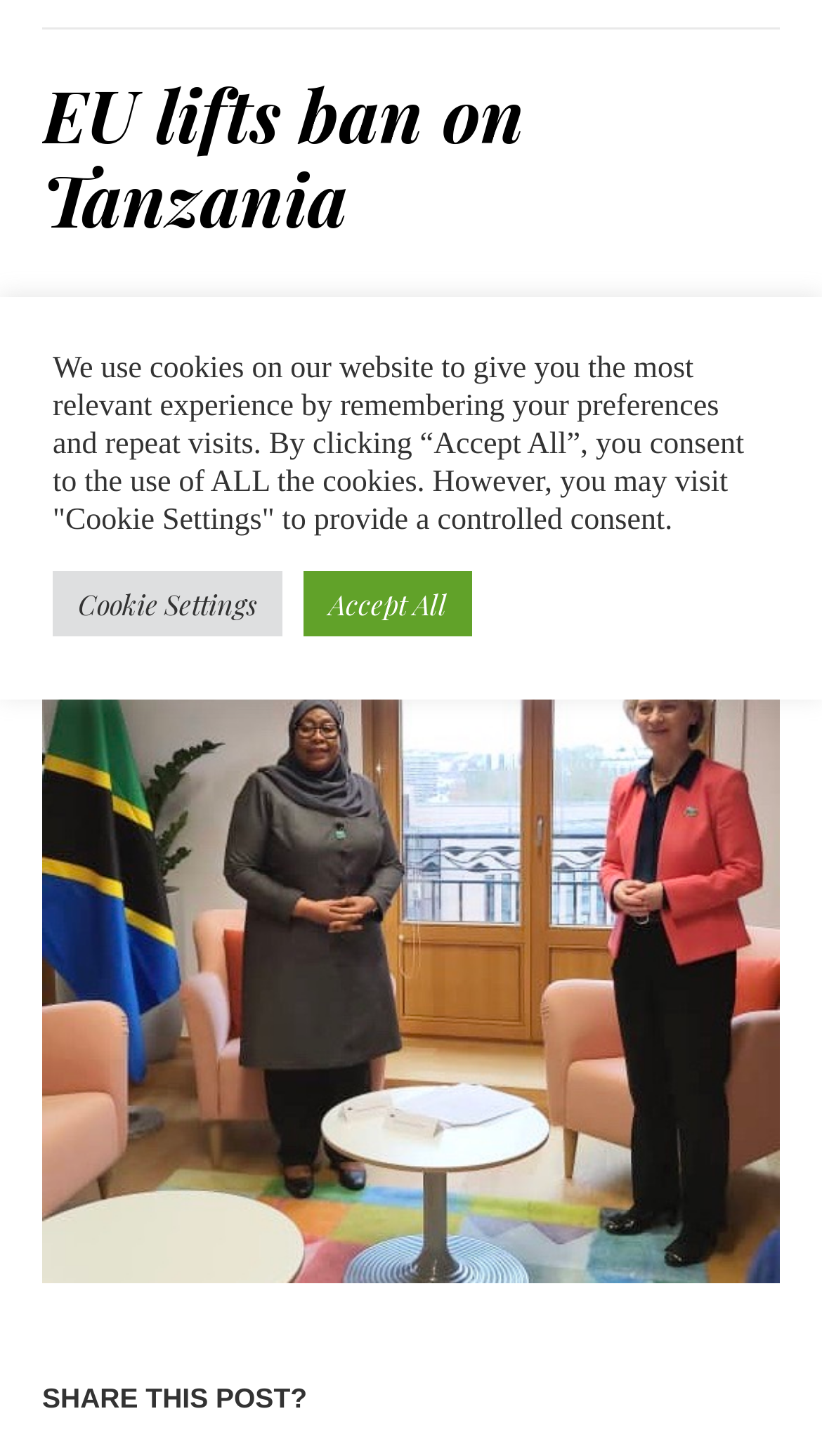Based on the element description: "Mkufi Dindai", identify the UI element and provide its bounding box coordinates. Use four float numbers between 0 and 1, [left, top, right, bottom].

[0.587, 0.226, 0.816, 0.248]